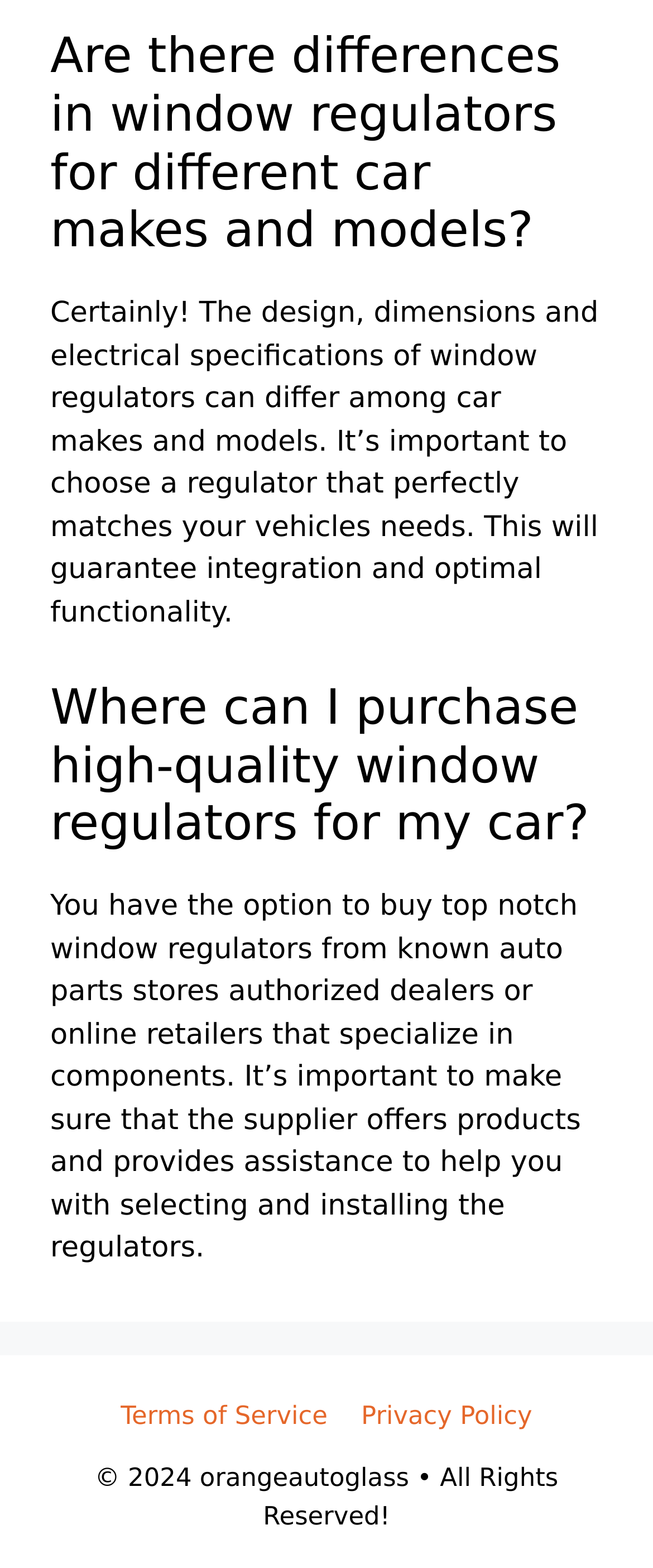Analyze the image and provide a detailed answer to the question: What is the year of copyright mentioned on the webpage?

The year of copyright mentioned on the webpage is 2024, as indicated by the static text element '© 2024 orangeautoglass • All Rights Reserved!' at the bottom of the page.